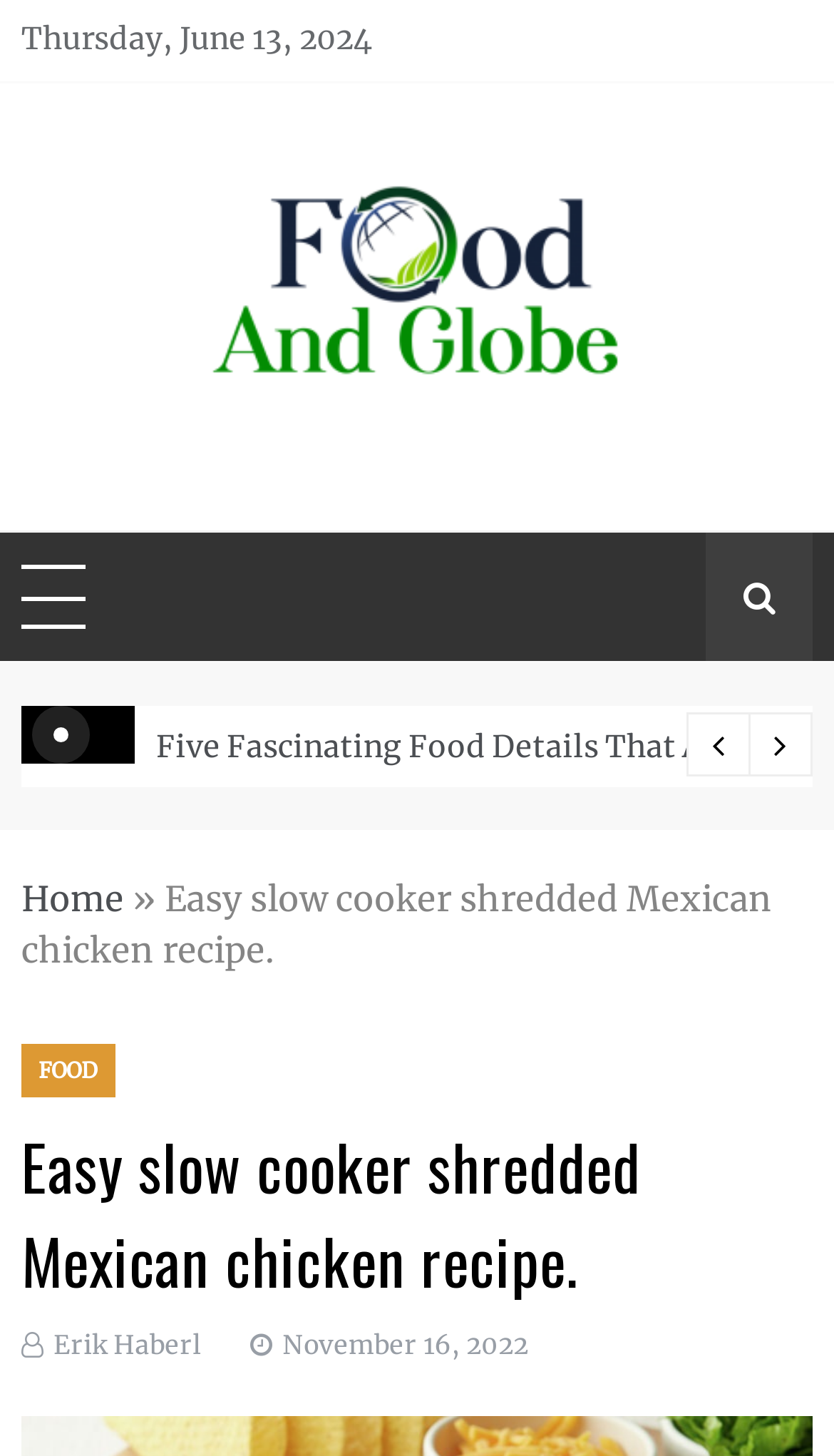Respond to the question below with a single word or phrase:
What is the category of the recipe?

FOOD